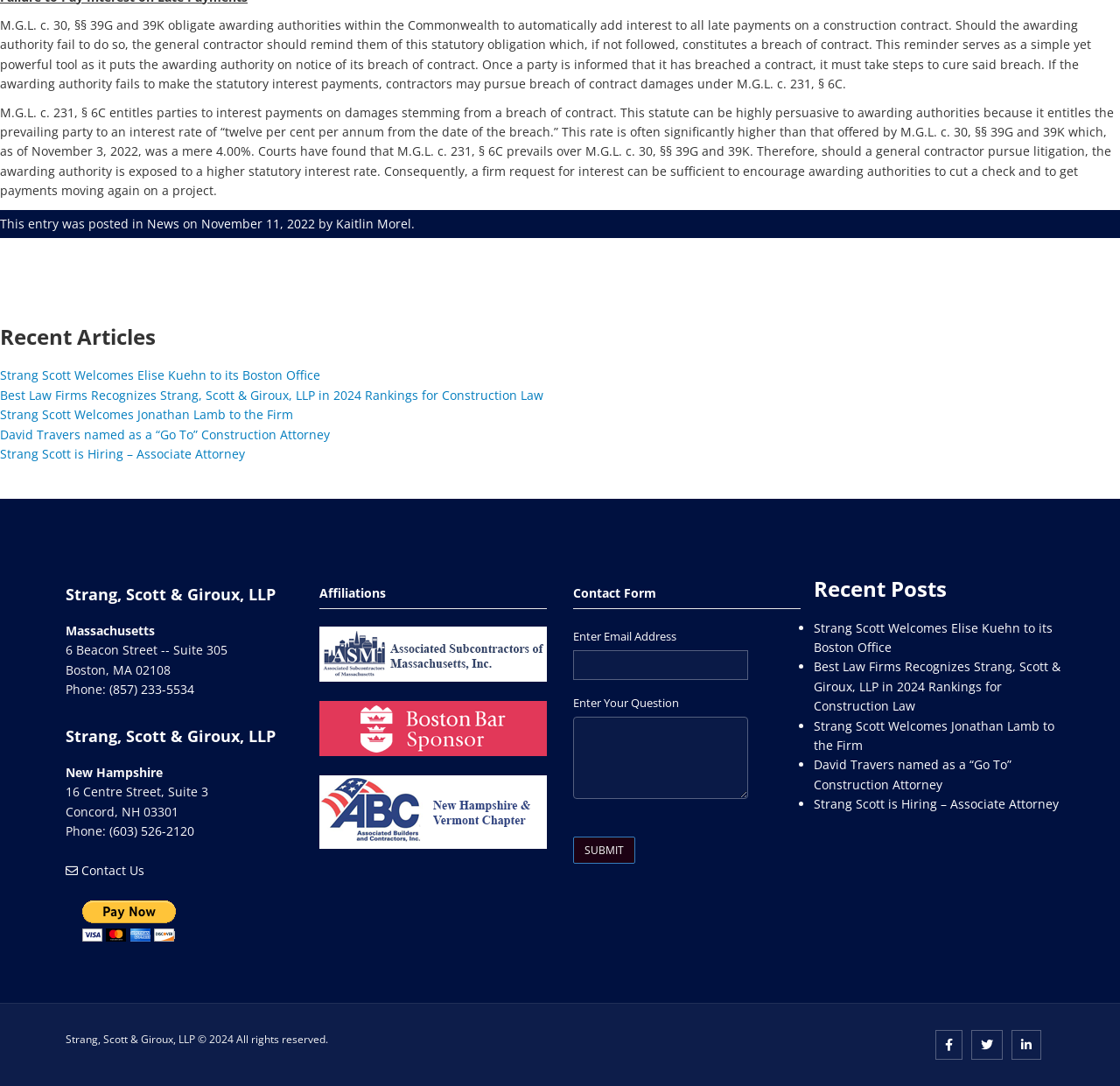Respond to the question below with a single word or phrase:
What is the address of the Concord office?

16 Centre Street, Suite 3, Concord, NH 03301